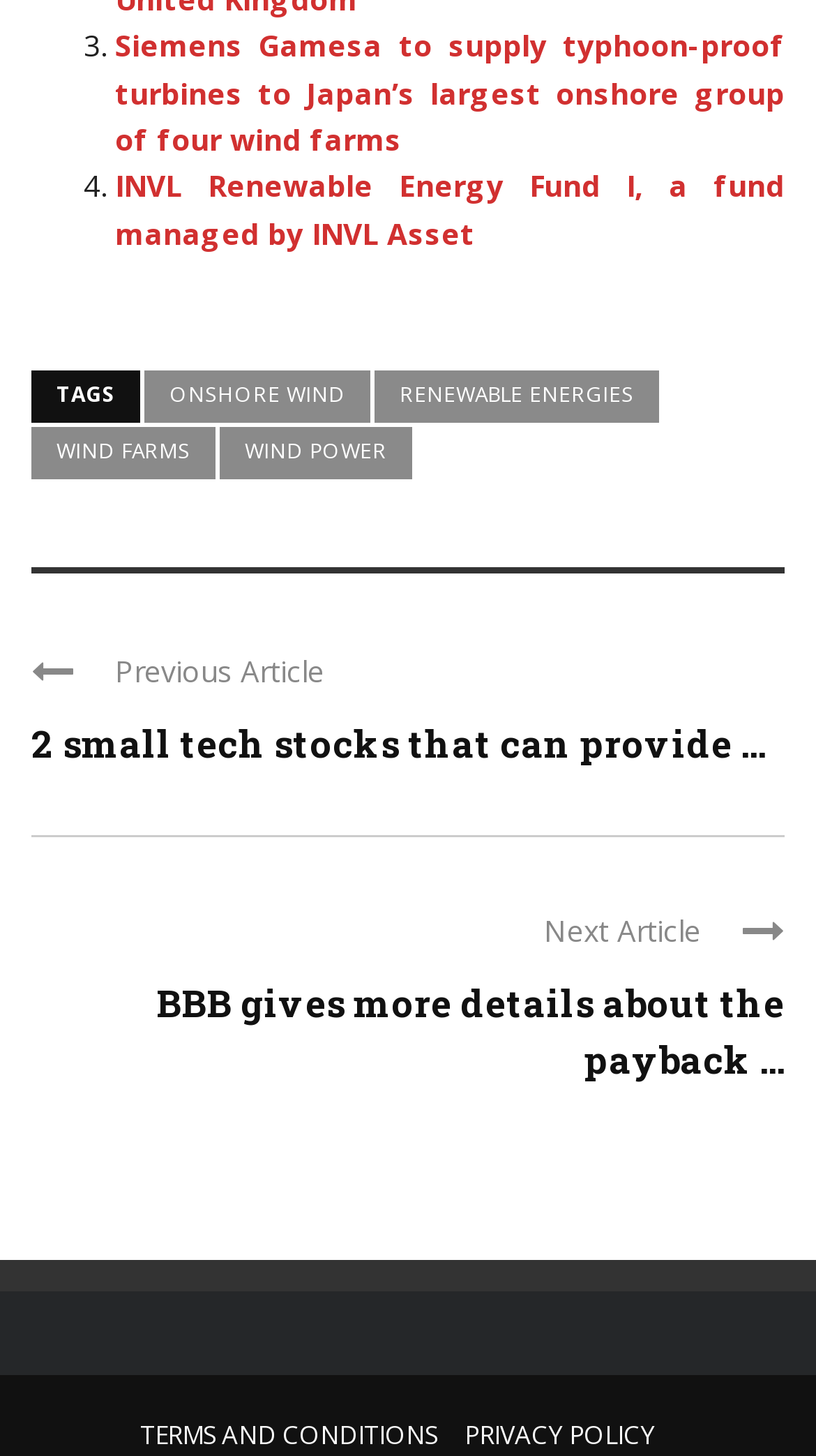Find the bounding box coordinates of the clickable region needed to perform the following instruction: "Read about Siemens Gamesa to supply typhoon-proof turbines to Japan’s largest onshore group of four wind farms". The coordinates should be provided as four float numbers between 0 and 1, i.e., [left, top, right, bottom].

[0.141, 0.017, 0.962, 0.109]